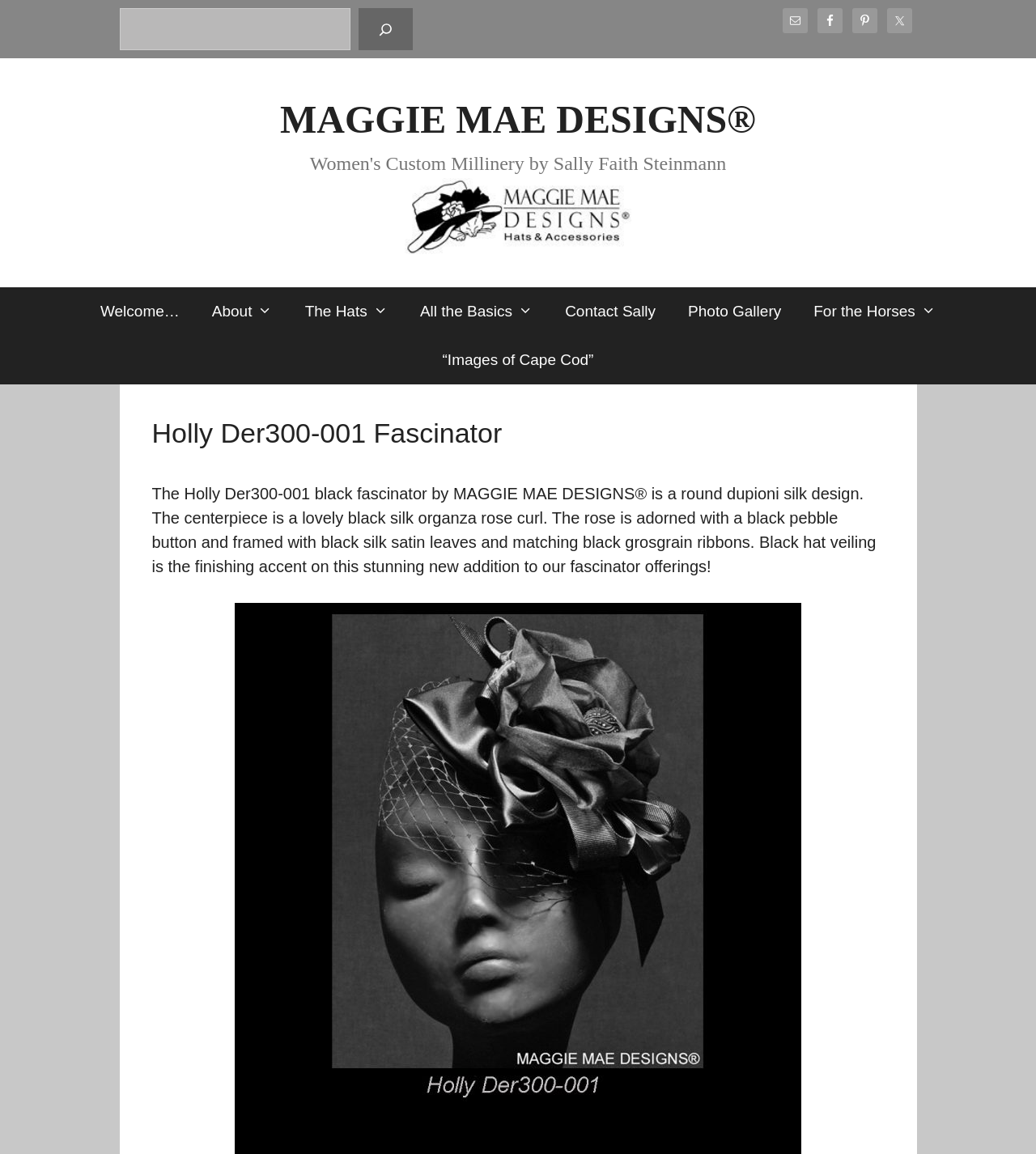Locate the bounding box coordinates of the area you need to click to fulfill this instruction: 'Email us'. The coordinates must be in the form of four float numbers ranging from 0 to 1: [left, top, right, bottom].

[0.755, 0.007, 0.779, 0.029]